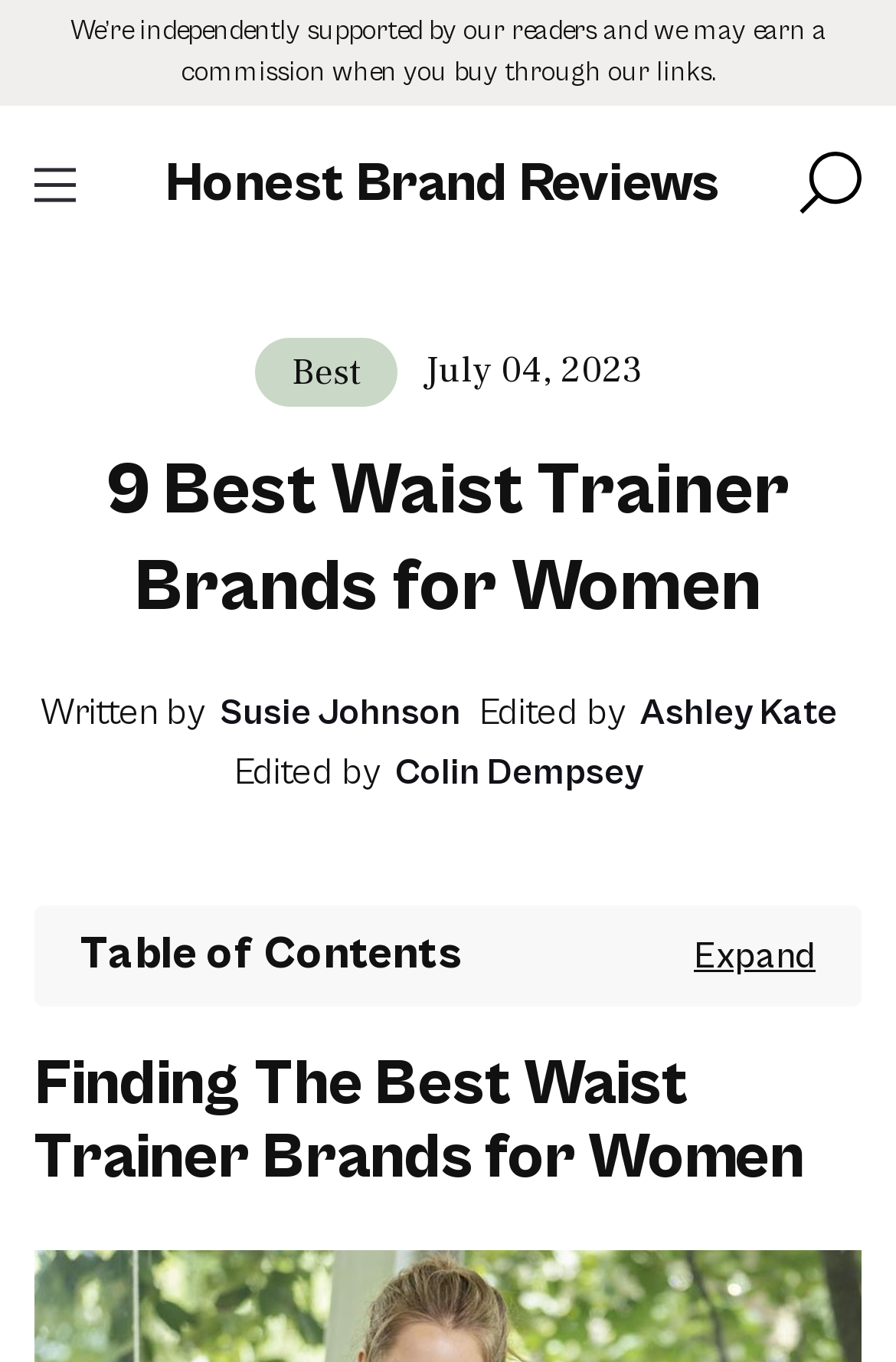How many authors are mentioned on this webpage?
Please respond to the question with a detailed and informative answer.

I counted the number of authors mentioned on the webpage by looking at the 'Written by' and 'Edited by' sections. I found three authors: Susie Johnson, Ashley Kate, and Colin Dempsey.